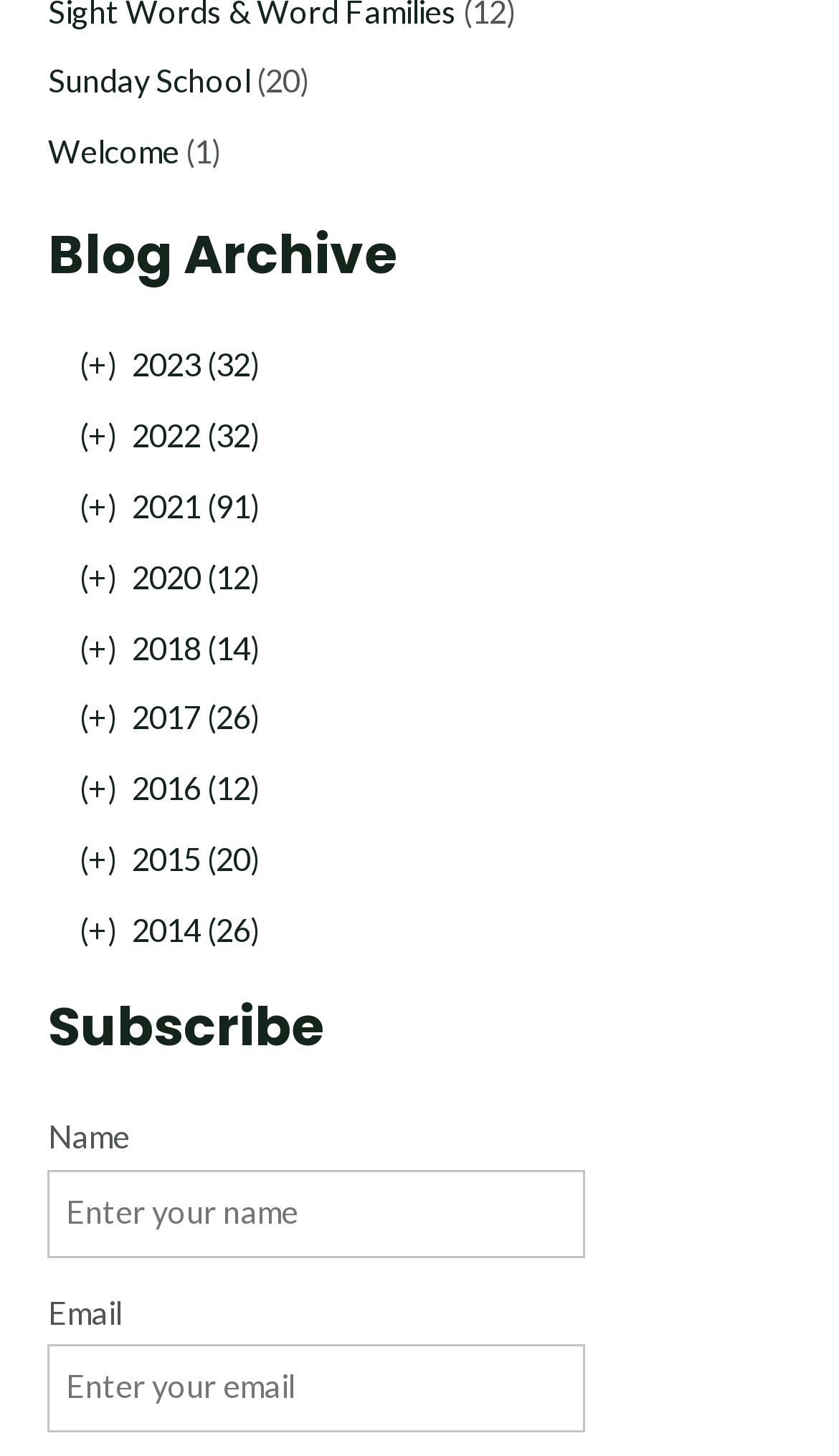Identify the bounding box coordinates of the part that should be clicked to carry out this instruction: "Enter email".

[0.058, 0.923, 0.699, 0.984]